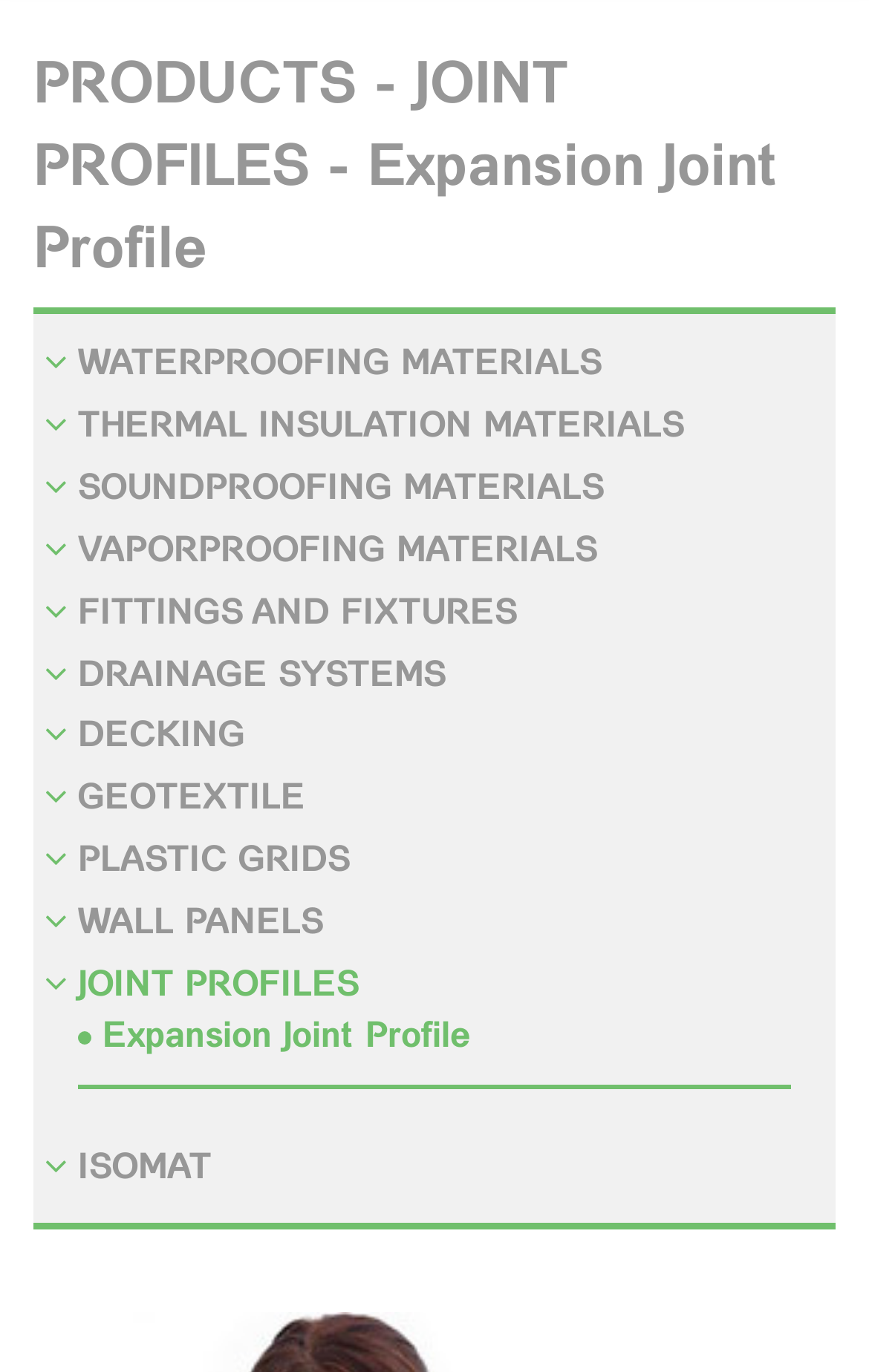Please identify the bounding box coordinates of the element's region that I should click in order to complete the following instruction: "Click on WATERPROOFING MATERIALS". The bounding box coordinates consist of four float numbers between 0 and 1, i.e., [left, top, right, bottom].

[0.051, 0.246, 0.692, 0.283]